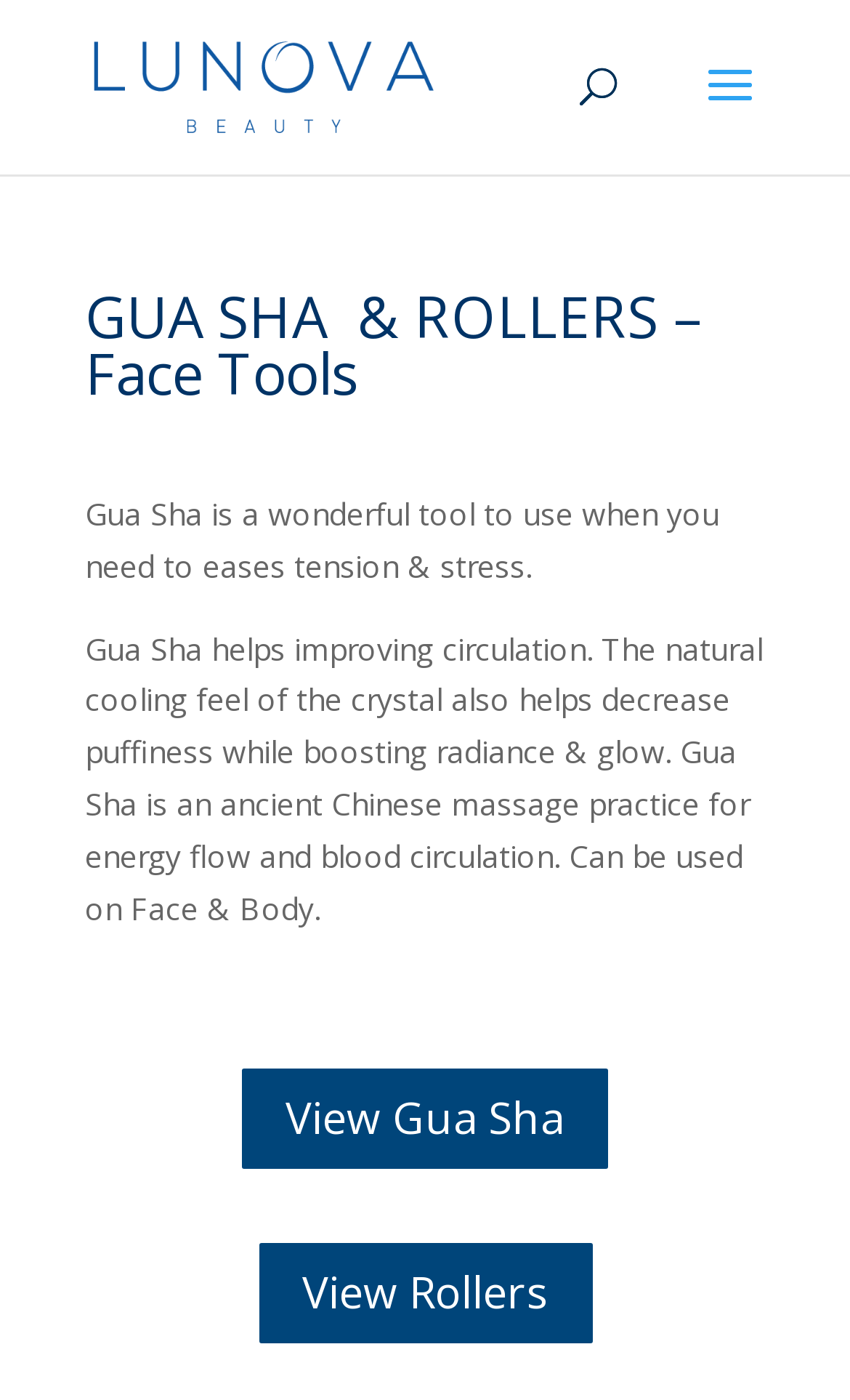Using the webpage screenshot, locate the HTML element that fits the following description and provide its bounding box: "alt="Lunova Beauty for all ages"".

[0.11, 0.046, 0.51, 0.075]